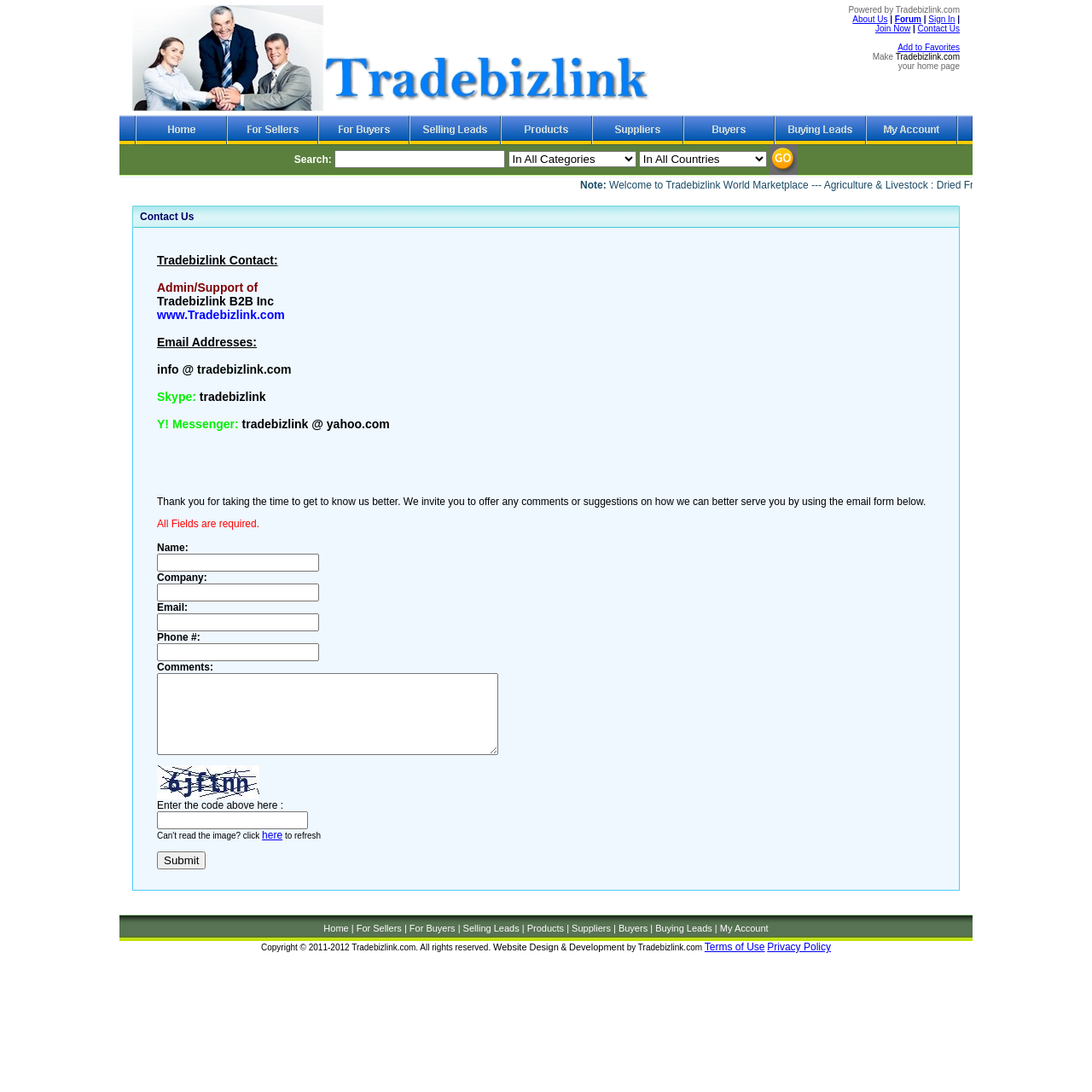Determine the bounding box coordinates for the element that should be clicked to follow this instruction: "Click on the 'Volg ons op:' text". The coordinates should be given as four float numbers between 0 and 1, in the format [left, top, right, bottom].

None